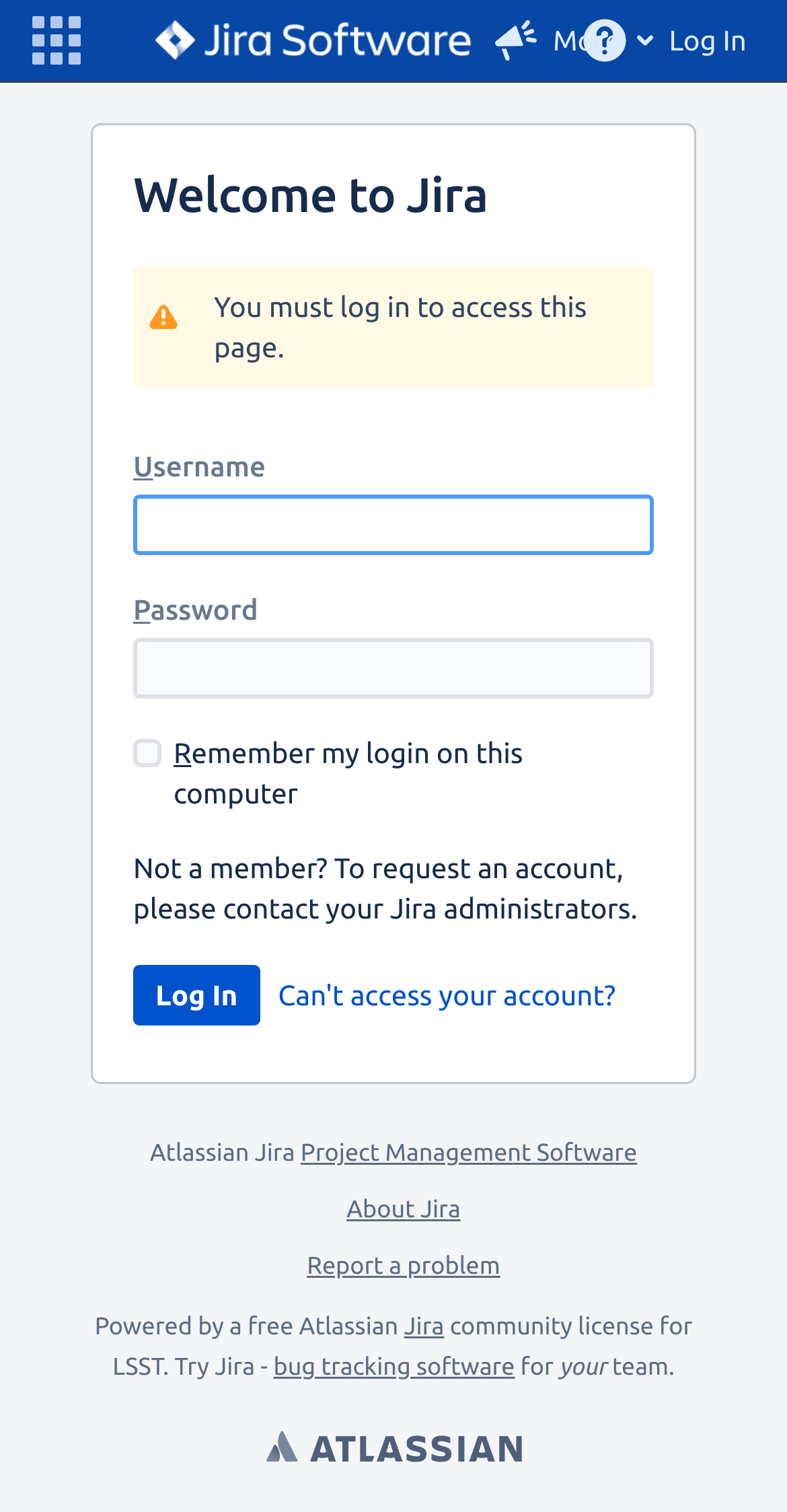Create a detailed narrative describing the layout and content of the webpage.

The webpage is a login page for Jira, a project management software. At the top, there is a navigation bar with several links and buttons, including "Linked Applications", "Go to home page", "More", "Give feedback to Atlassian", "Help", and "Log In". The Jira logo is also present in this section.

Below the navigation bar, there is a main content area with a heading that reads "Welcome to Jira". A message is displayed, stating "You must log in to access this page." 

A login form is presented, consisting of two text boxes for username and password, each with a corresponding label. The username label has a shortcut key "Alt+u" and the password label has a shortcut key "Alt+p". There is also a checkbox to remember the login on this computer, with a shortcut key "Alt+r". 

A button to log in is located below the form, with a shortcut key "Alt+s". Next to the log in button, there is a link that reads "Can't access your account?" with a shortcut key "Alt+`".

At the bottom of the page, there is a section with links and text, including "Atlassian Jira", "Project Management Software", "About Jira", "Report a problem", and "Powered by a free Atlassian community license for LSST. Try Jira - bug tracking software for your team." There is also a link to "Atlassian" at the very bottom of the page.